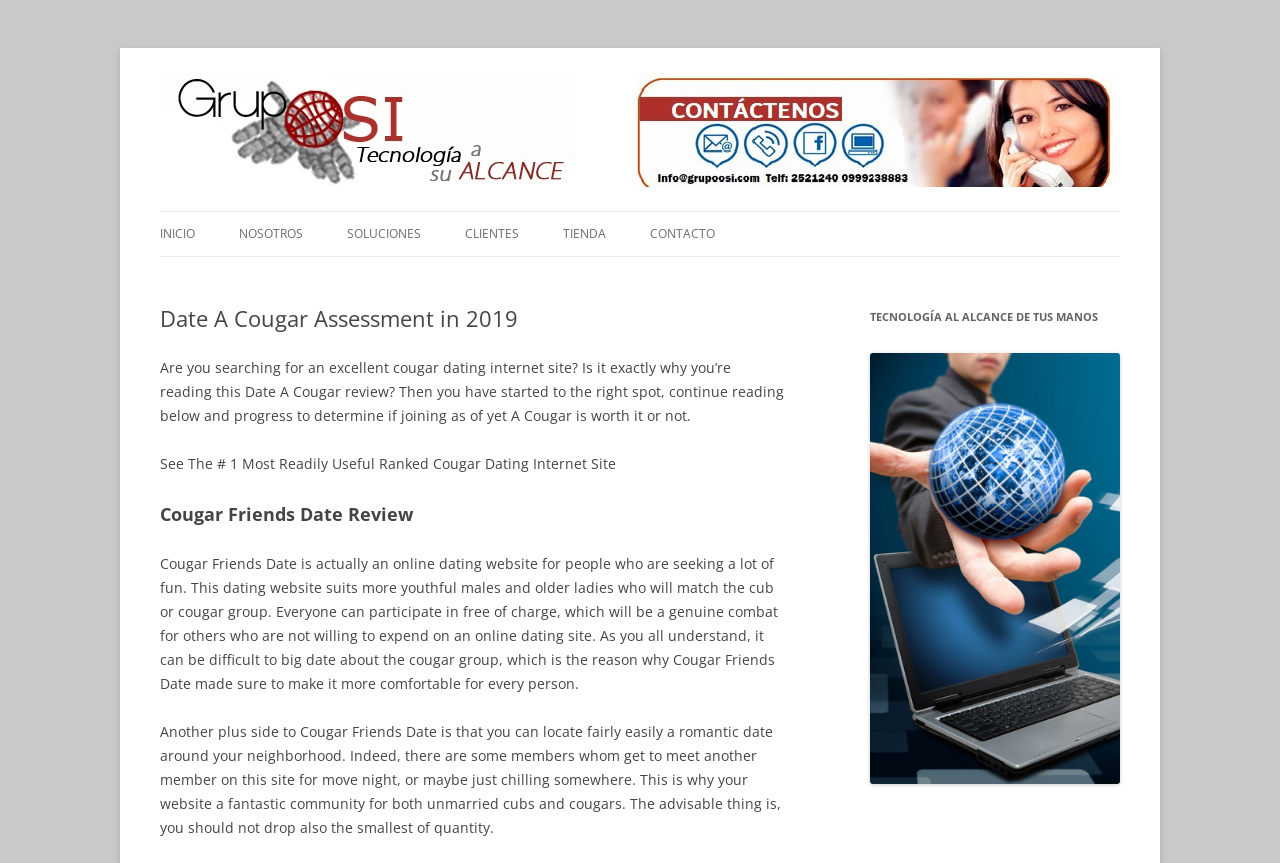What is the name of the cougar dating website being reviewed?
Analyze the image and deliver a detailed answer to the question.

The name of the cougar dating website being reviewed is 'Cougar Friends Date', which is mentioned in the heading and throughout the article.